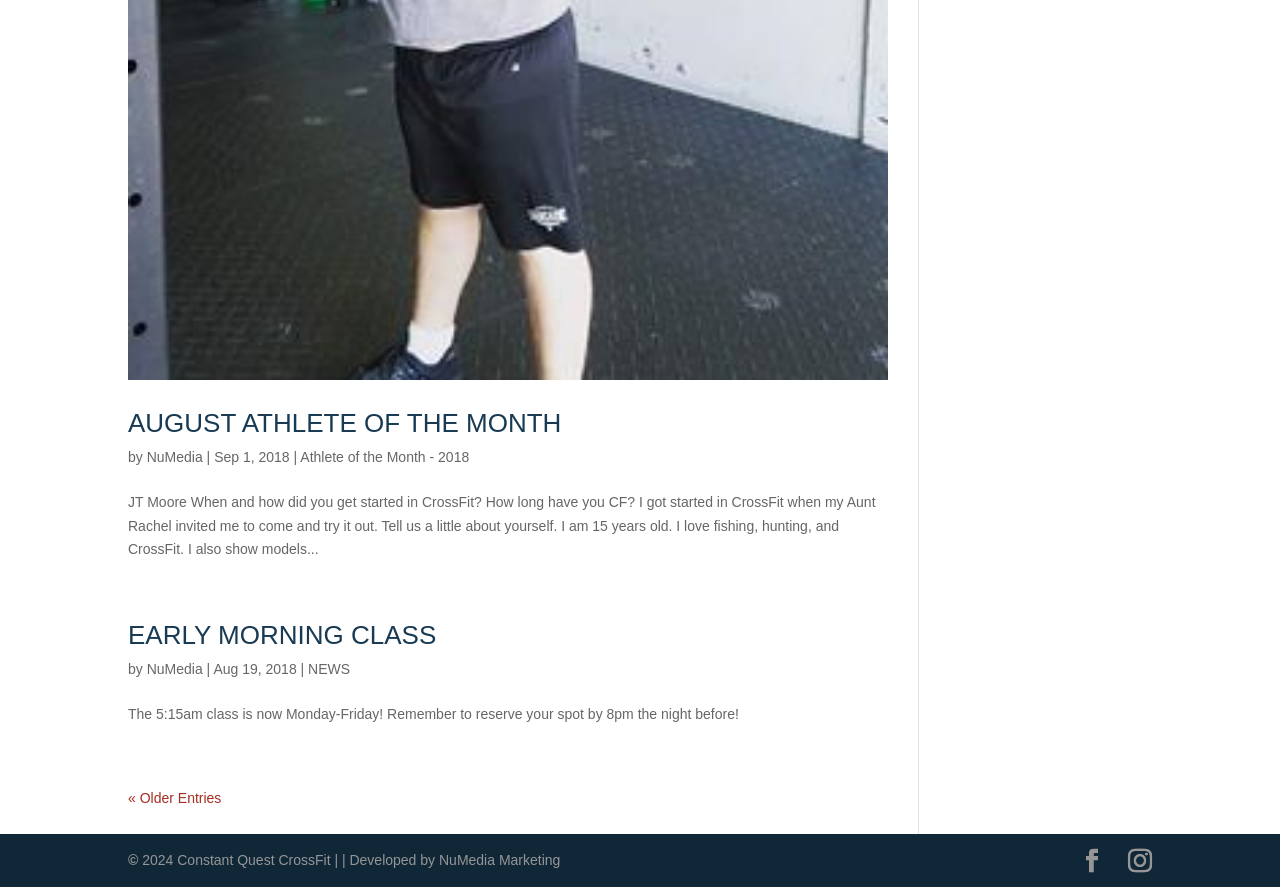What is the new schedule for the early morning class?
Use the image to answer the question with a single word or phrase.

Monday-Friday